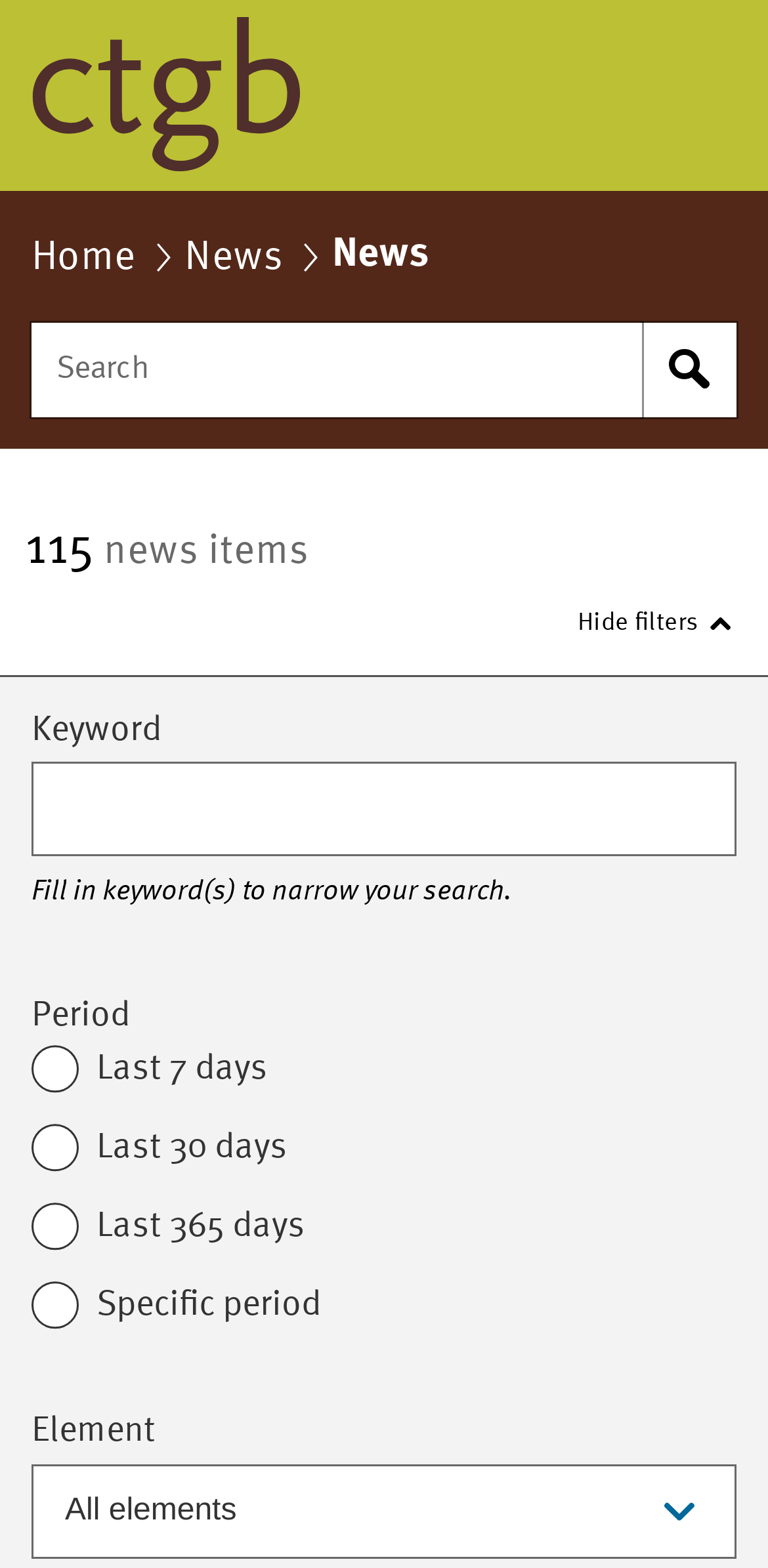Determine the bounding box coordinates for the element that should be clicked to follow this instruction: "Go to the homepage". The coordinates should be given as four float numbers between 0 and 1, in the format [left, top, right, bottom].

[0.0, 0.0, 1.0, 0.122]